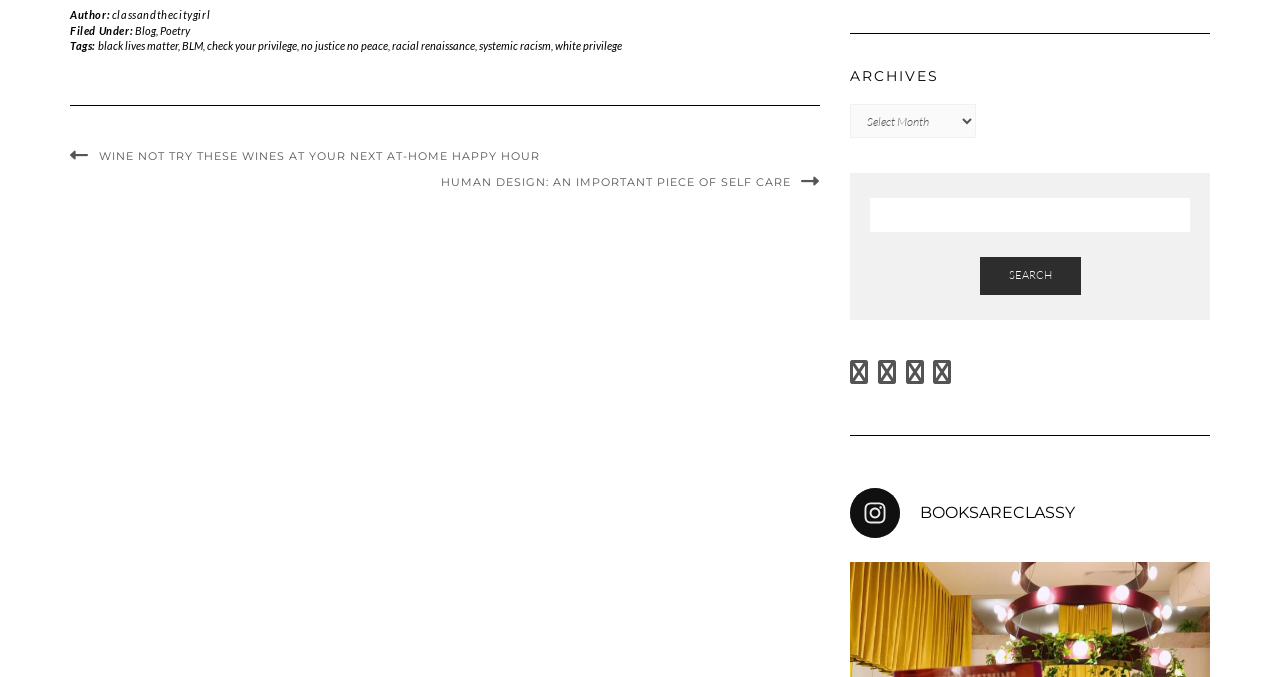Give a one-word or short-phrase answer to the following question: 
What is the title of the latest article?

WINE NOT TRY THESE WINES AT YOUR NEXT AT-HOME HAPPY HOUR